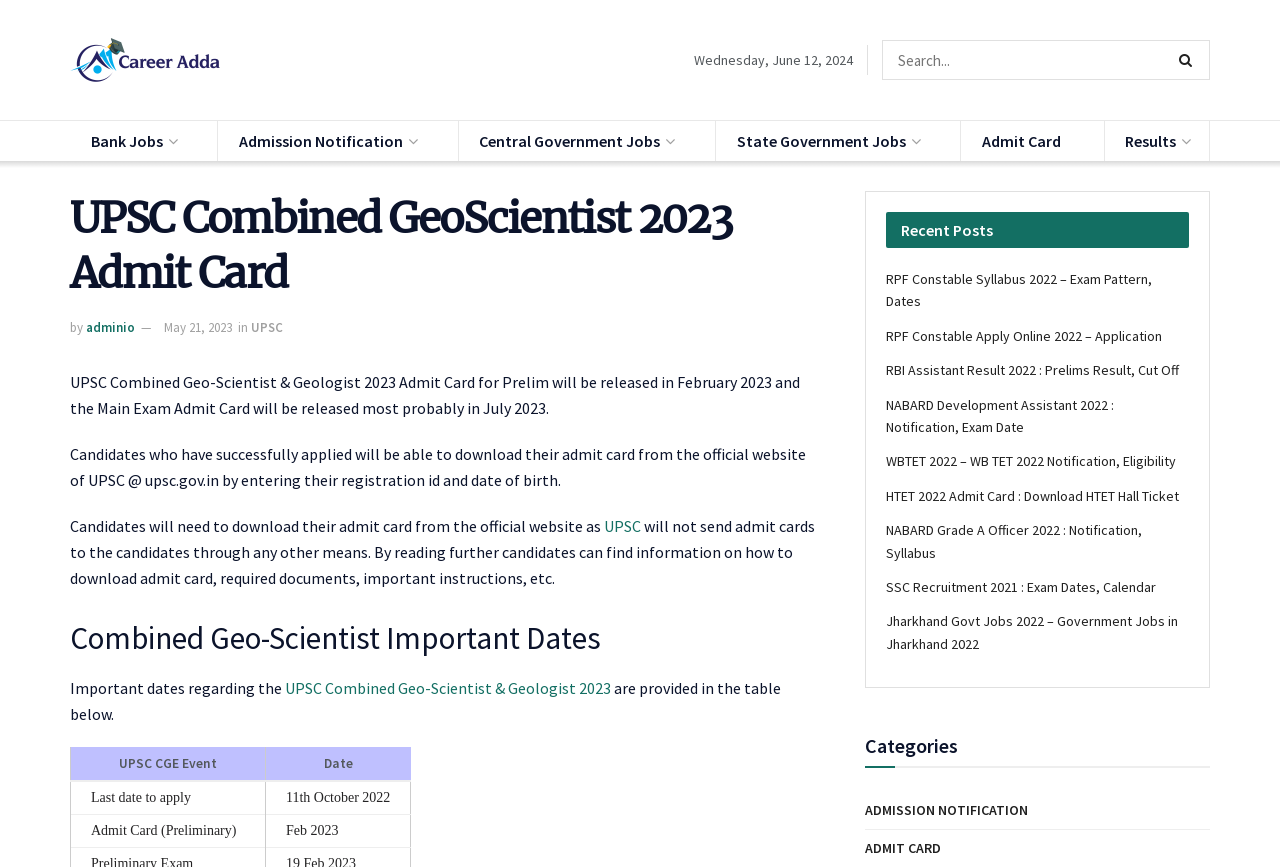What is the release date of UPSC Combined Geo-Scientist 2023 Admit Card for Prelim?
Utilize the information in the image to give a detailed answer to the question.

The answer can be found in the table under the heading 'Combined Geo-Scientist Important Dates'. The table lists the important dates regarding the UPSC Combined Geo-Scientist & Geologist 2023, and the release date of the admit card for the preliminary exam is mentioned as Feb 2023.